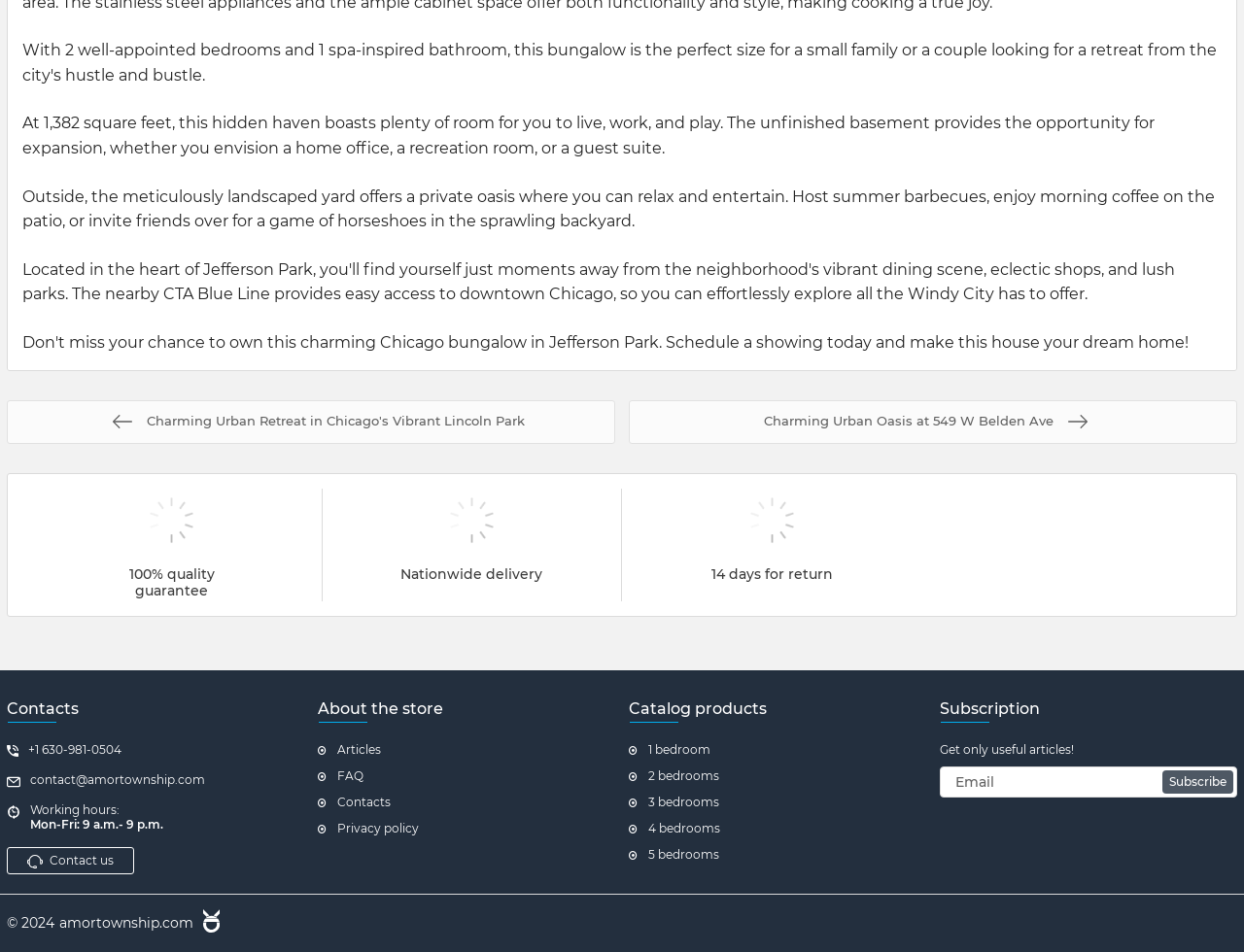What is the purpose of the unfinished basement?
Using the image, answer in one word or phrase.

Expansion